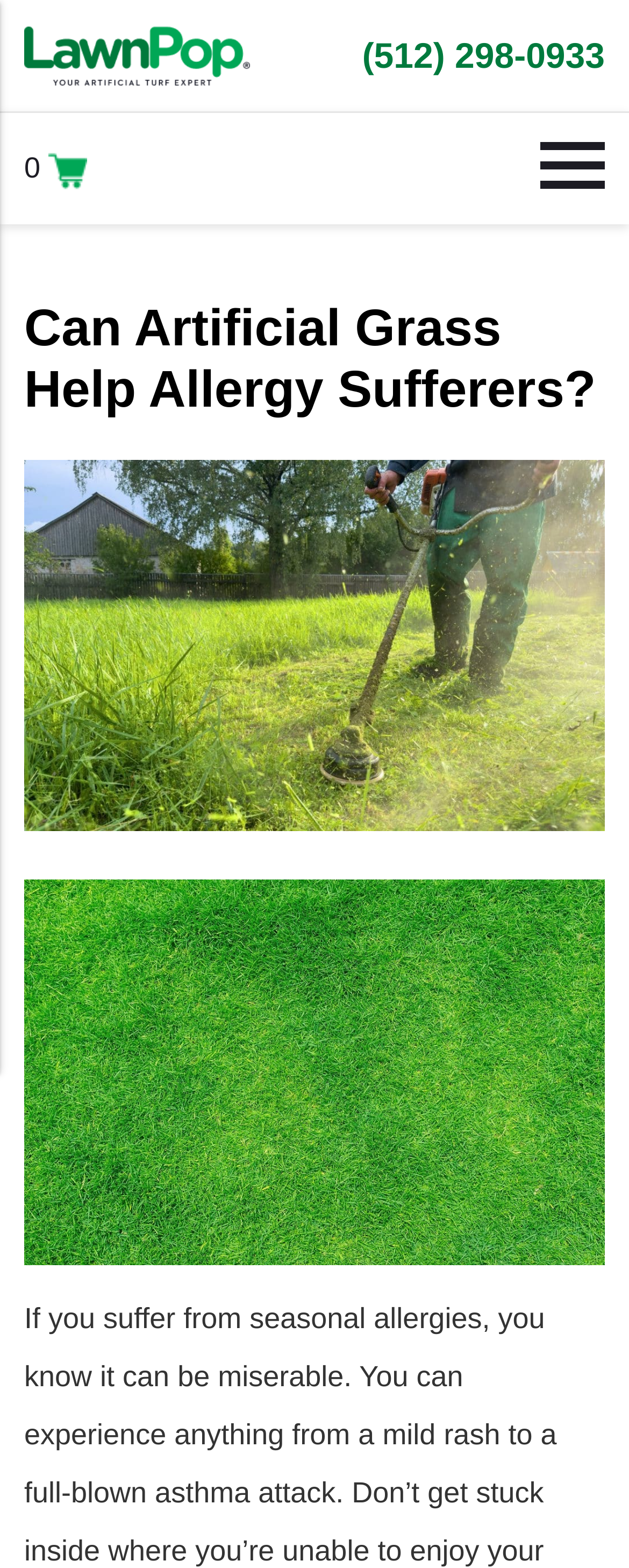Is there an image below the heading?
Provide a detailed and extensive answer to the question.

I found an image element with a bounding box coordinate of [0.038, 0.293, 0.962, 0.53] which is below the heading element with a bounding box coordinate of [0.038, 0.189, 0.962, 0.268]. This suggests that there is an image below the heading.